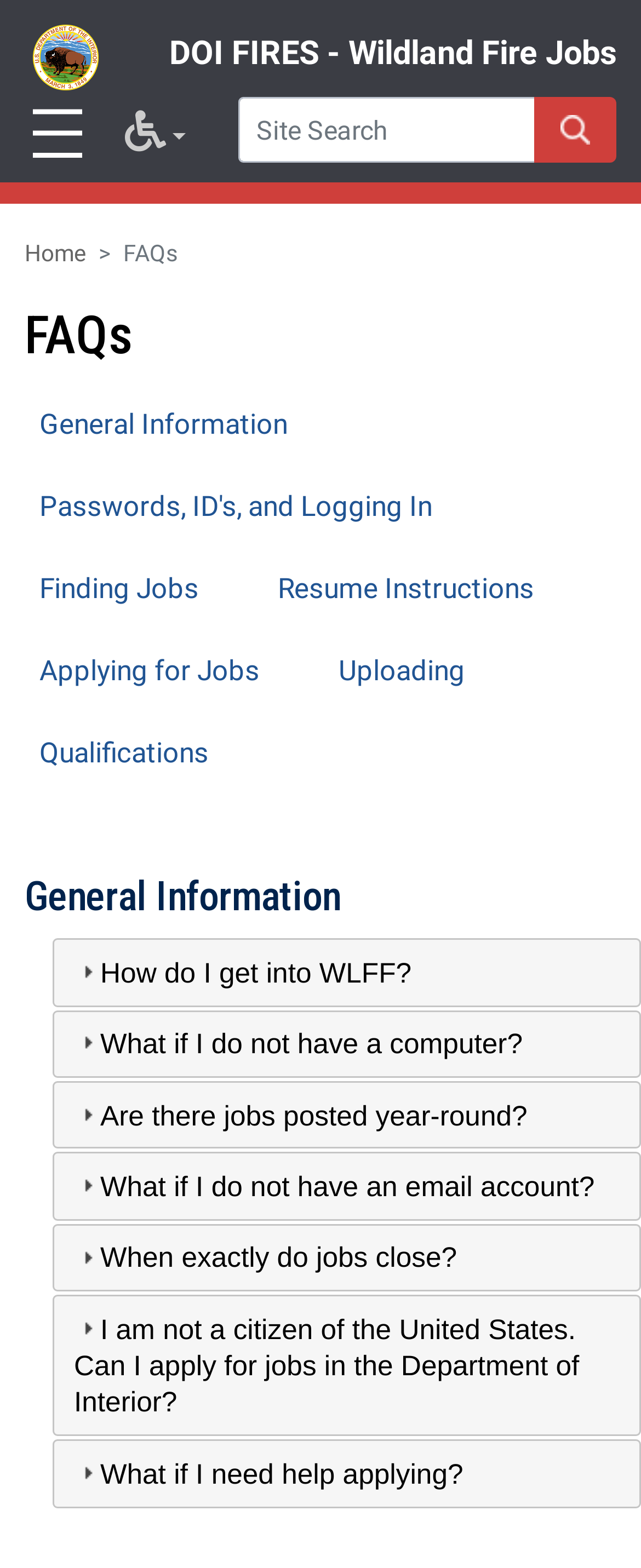Provide an in-depth caption for the contents of the webpage.

The webpage is a FAQ section of the DOI FIRES - Wildland Fire Jobs website. At the top, there is a banner with a site header, which includes a link to the home page, a search bar, and a search button. Below the banner, there is a navigation menu with a link to the main navigation and a breadcrumb navigation with a link to the home page and a text "FAQs".

The main content of the page is divided into sections, each with a heading and a list of links to specific FAQs. The first section is titled "FAQs" and has six links to FAQs related to general information, passwords, finding jobs, resume instructions, applying for jobs, and uploading. 

Below the first section, there is another section titled "General Information" with six tabs, each containing a question related to general information about wildland fire jobs. The tabs are not expanded by default, and users need to select them to view the answers.

Throughout the page, there are several links and buttons, including a "Skip to main content" link at the top, a search button, and links to the home page and main navigation. There is also an image of a home icon next to the link to the home page.